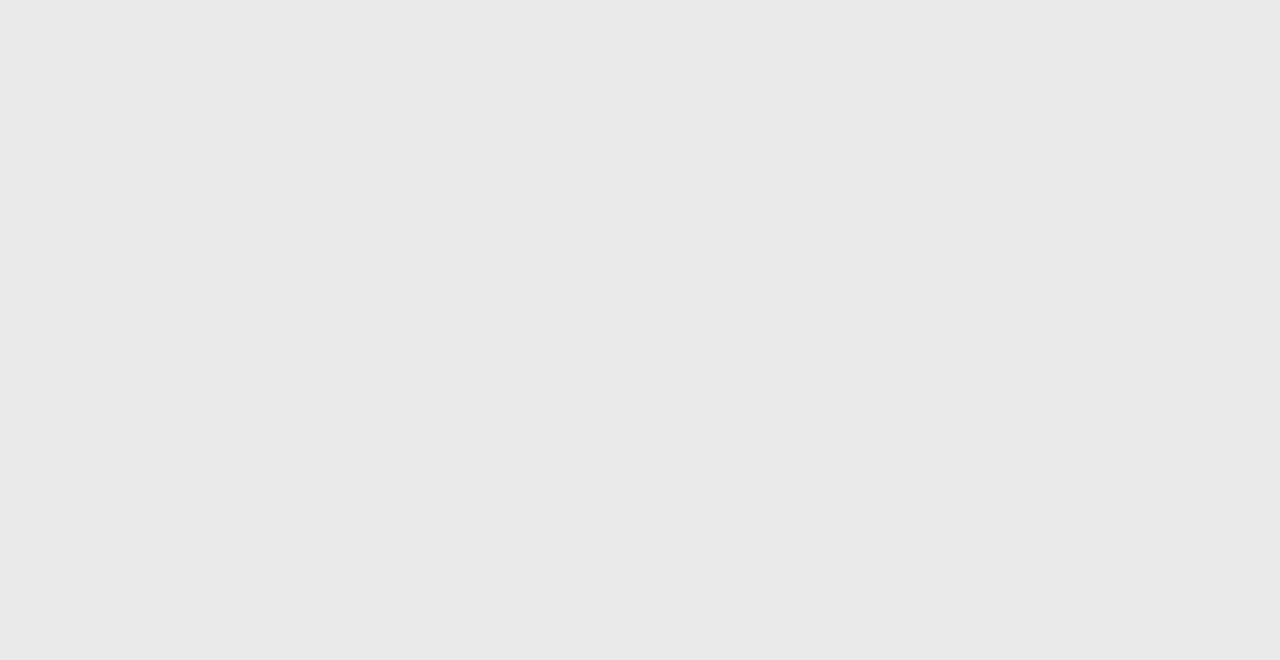Given the description About Listverse, predict the bounding box coordinates of the UI element. Ensure the coordinates are in the format (top-left x, top-left y, bottom-right x, bottom-right y) and all values are between 0 and 1.

[0.387, 0.746, 0.473, 0.771]